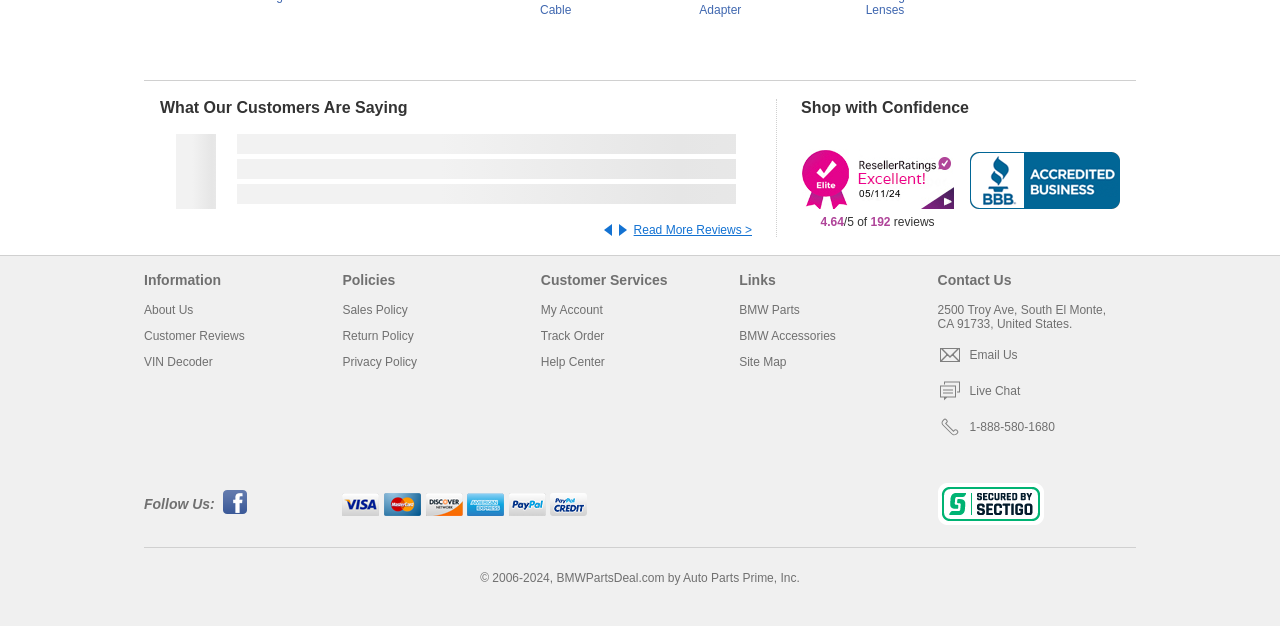Please determine the bounding box coordinates, formatted as (top-left x, top-left y, bottom-right x, bottom-right y), with all values as floating point numbers between 0 and 1. Identify the bounding box of the region described as: parent_node: Follow Us:

[0.174, 0.783, 0.196, 0.828]